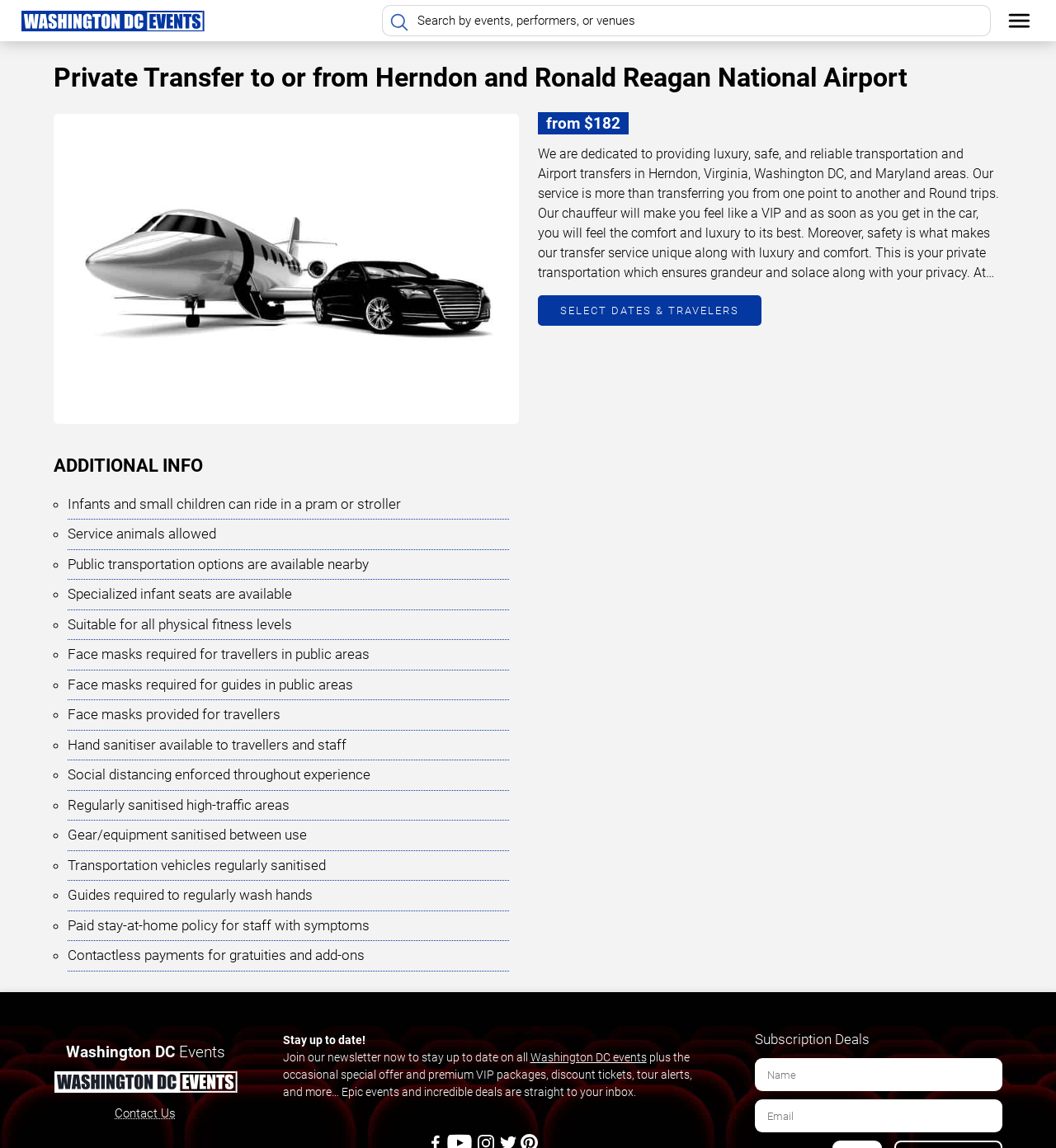Extract the main heading from the webpage content.

Private Transfer to or from Herndon and Ronald Reagan National Airport